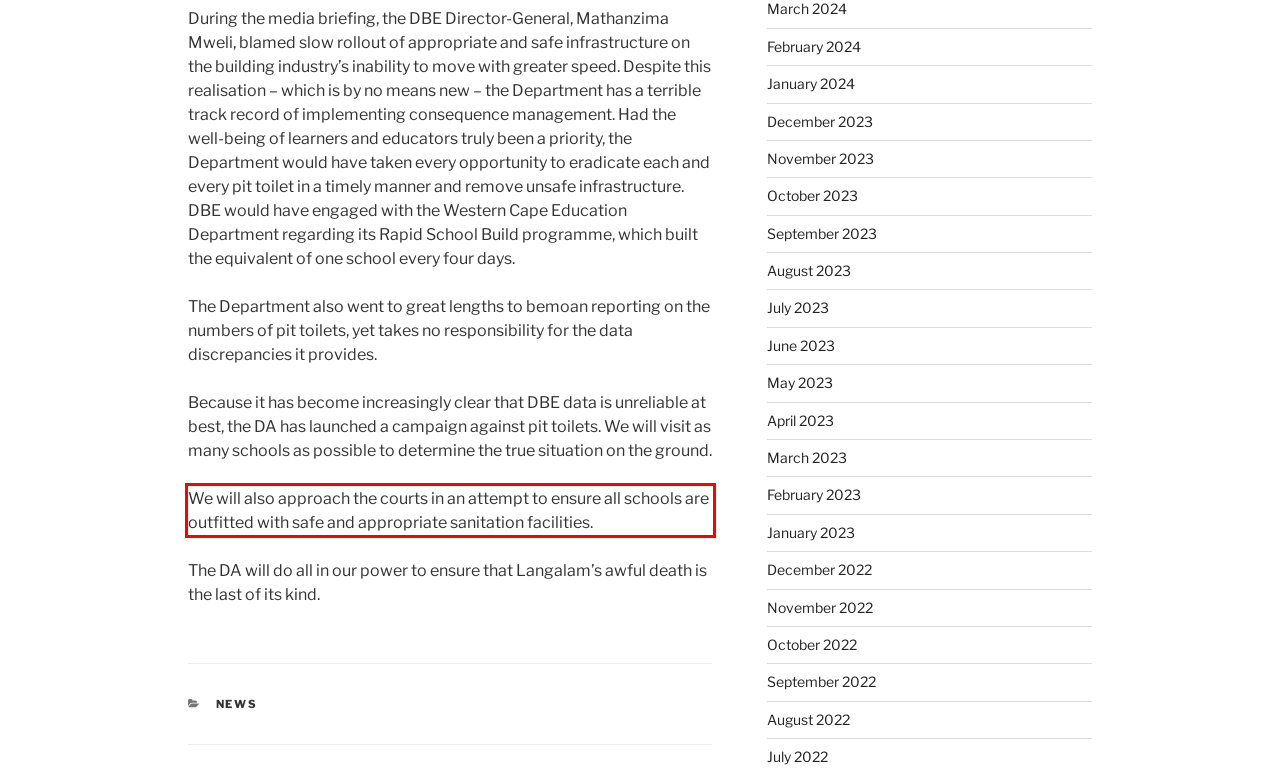Please perform OCR on the UI element surrounded by the red bounding box in the given webpage screenshot and extract its text content.

We will also approach the courts in an attempt to ensure all schools are outfitted with safe and appropriate sanitation facilities.